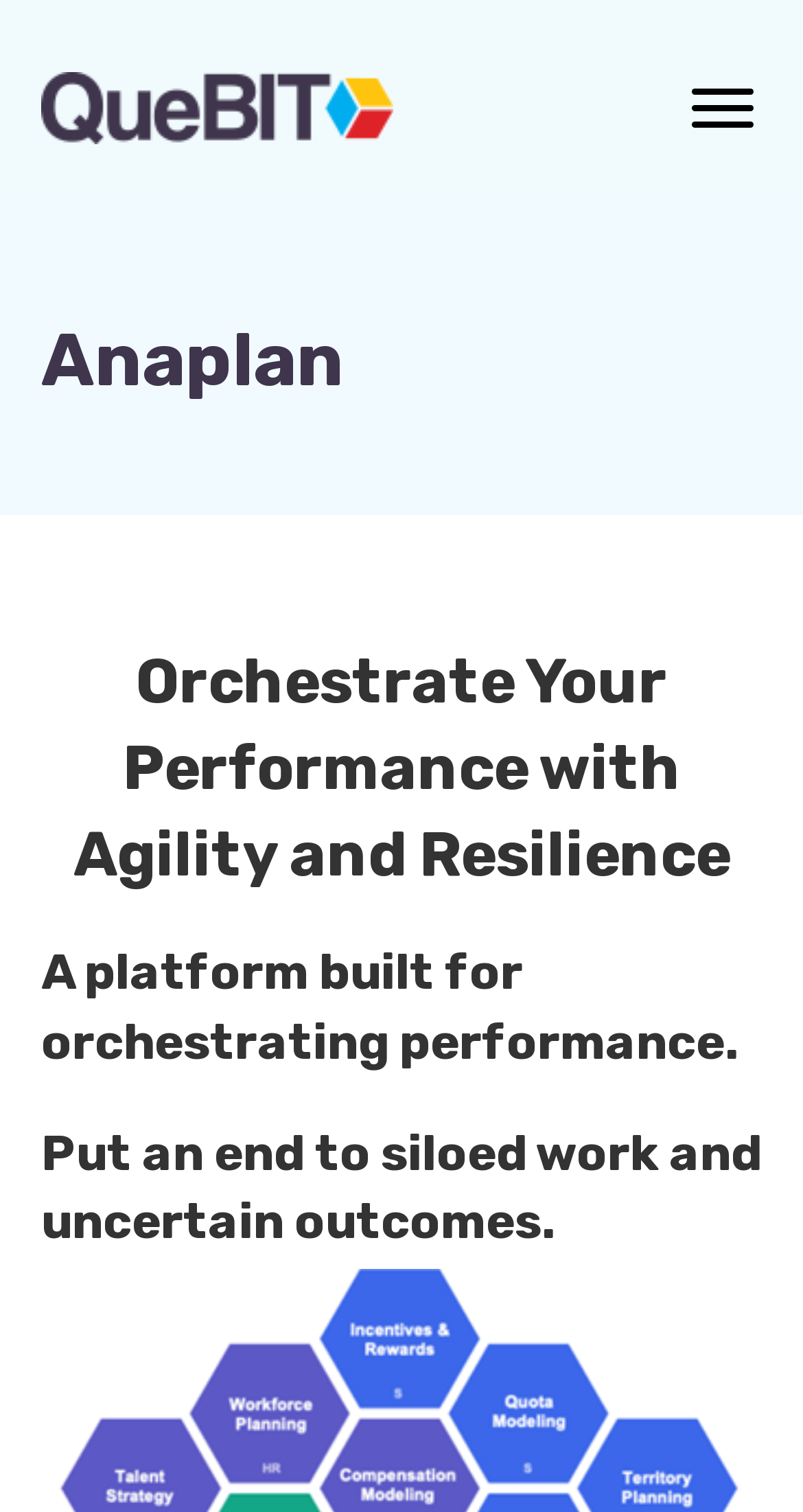What is the tone of the webpage?
Provide an in-depth and detailed answer to the question.

The use of formal headings, the presence of a logo, and the overall structure of the webpage suggest a professional tone, which is typical of a business or corporate website.